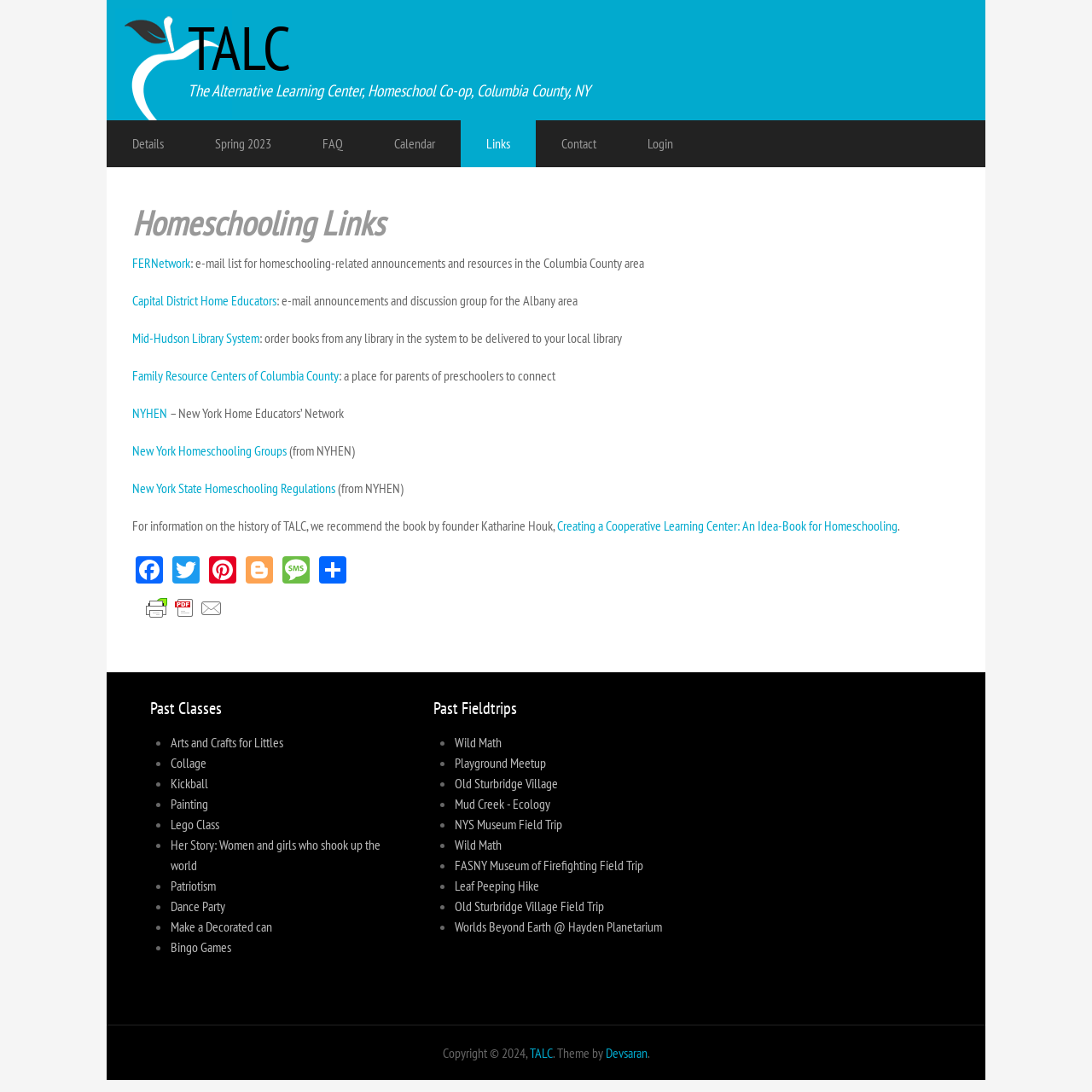What type of classes are listed under 'Past Classes'?
Using the picture, provide a one-word or short phrase answer.

Arts and Crafts, Collage, etc.